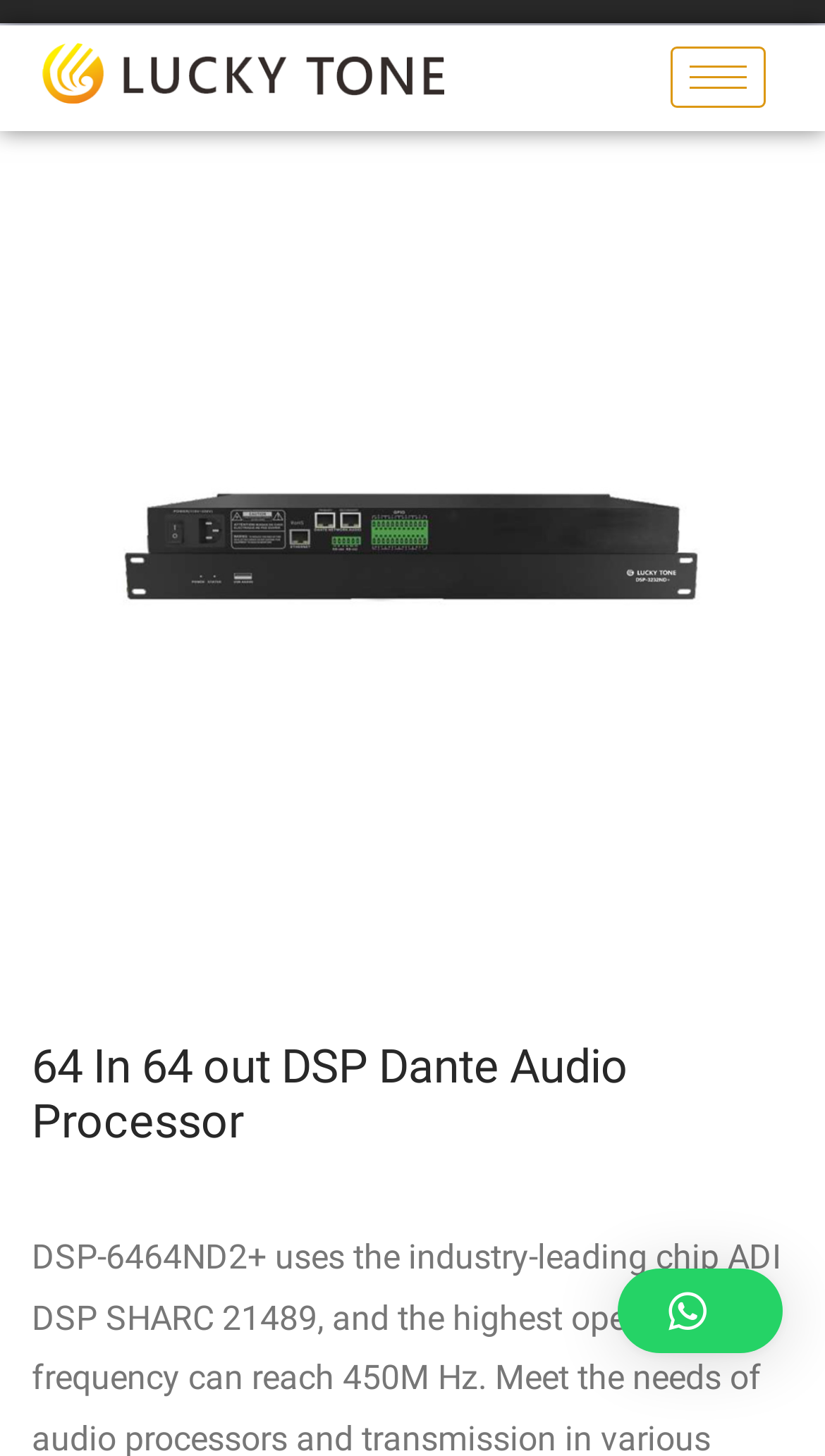What is the text on the heading element?
Provide a detailed answer to the question using information from the image.

I found a heading element with the text '64 In 64 out DSP Dante Audio Processor' located at the middle of the webpage, indicated by its bounding box coordinates [0.038, 0.714, 0.962, 0.791]. This suggests that the text on the heading element is '64 In 64 out DSP Dante Audio Processor'.